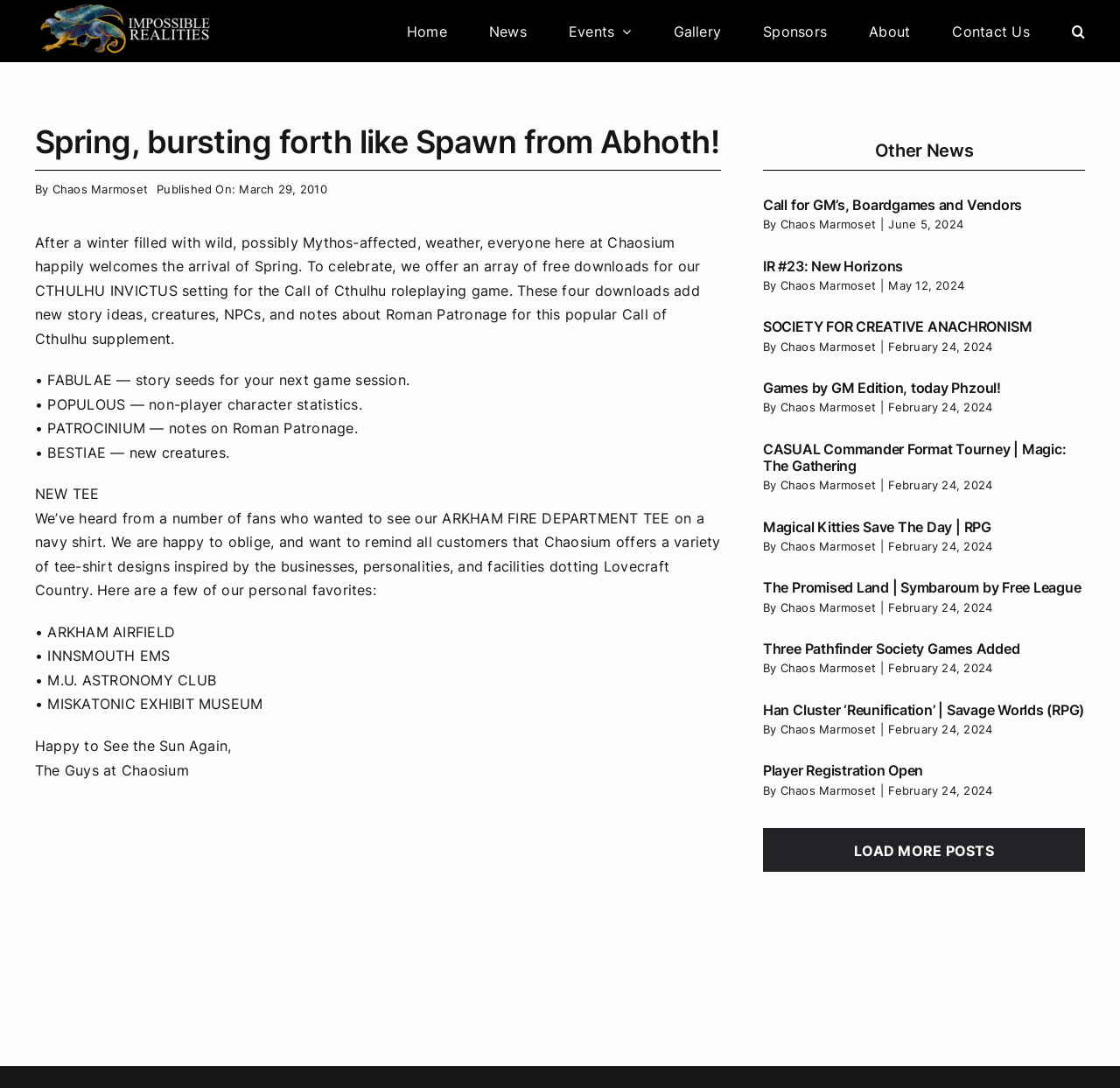Respond concisely with one word or phrase to the following query:
How many free downloads are offered on the webpage?

Four